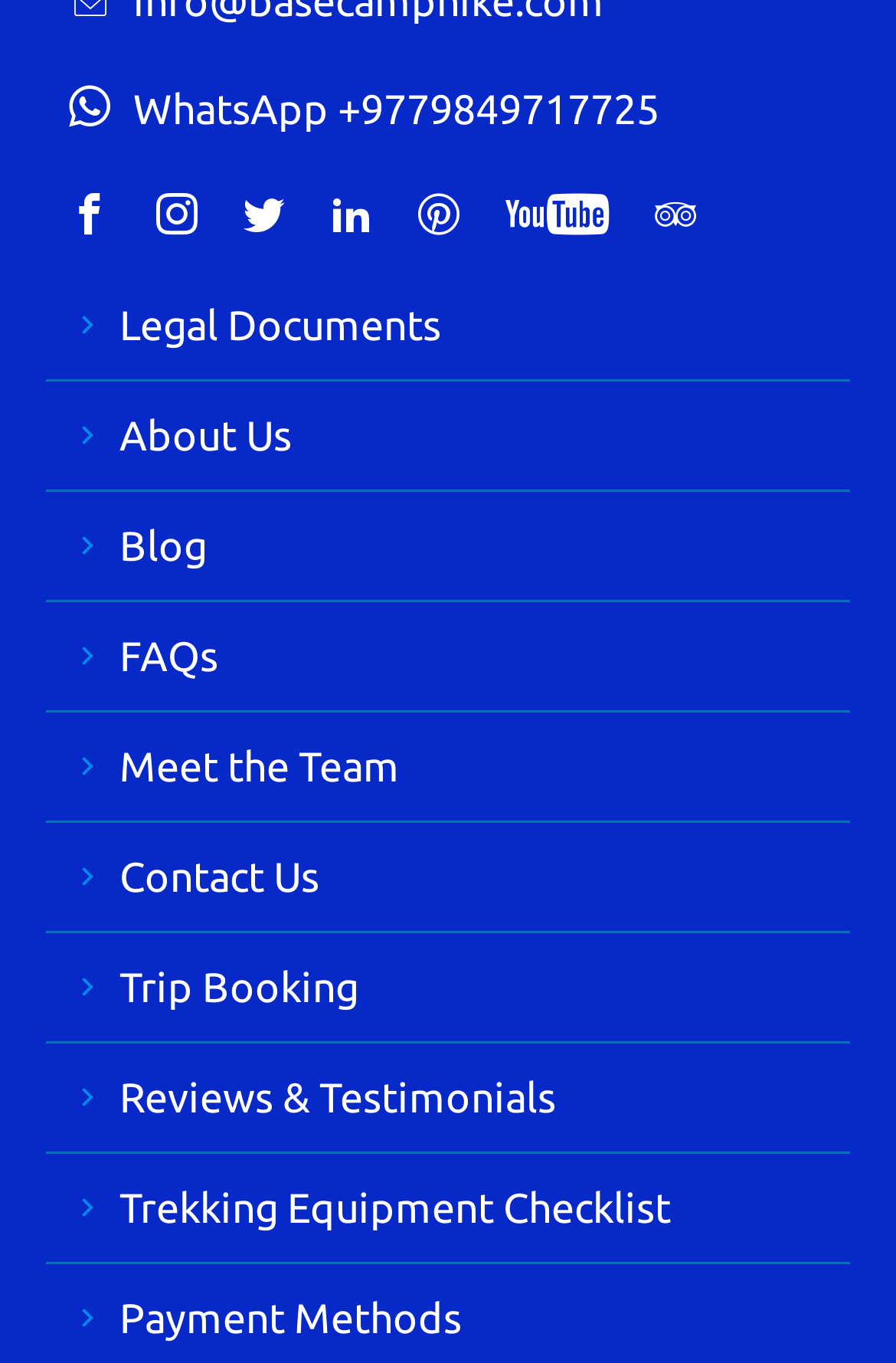Identify the bounding box coordinates for the UI element described by the following text: "alt="linkedin"". Provide the coordinates as four float numbers between 0 and 1, in the format [left, top, right, bottom].

[0.369, 0.142, 0.415, 0.176]